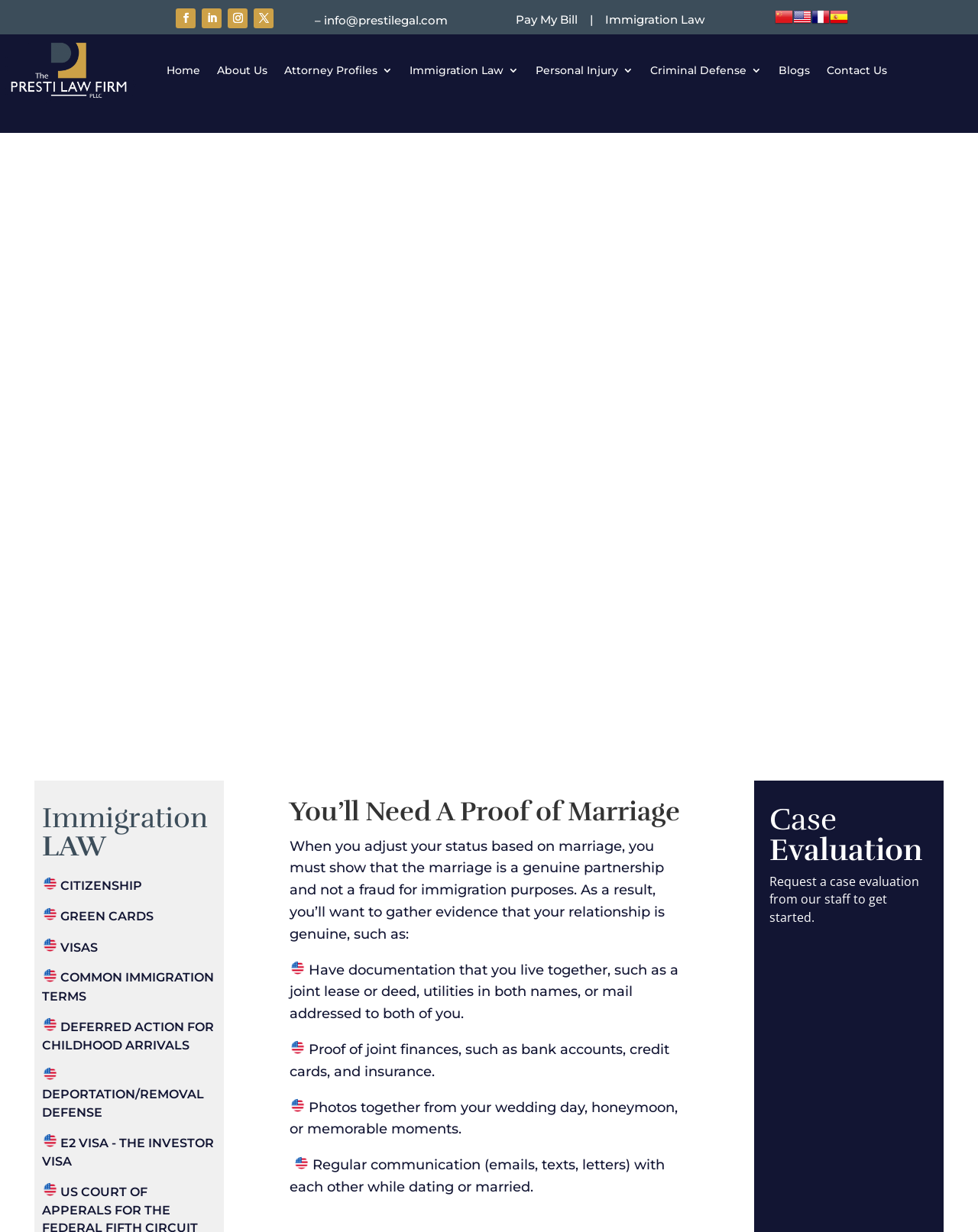What languages can the website be translated to?
Examine the screenshot and reply with a single word or phrase.

Chinese (Simplified), English, French, Spanish